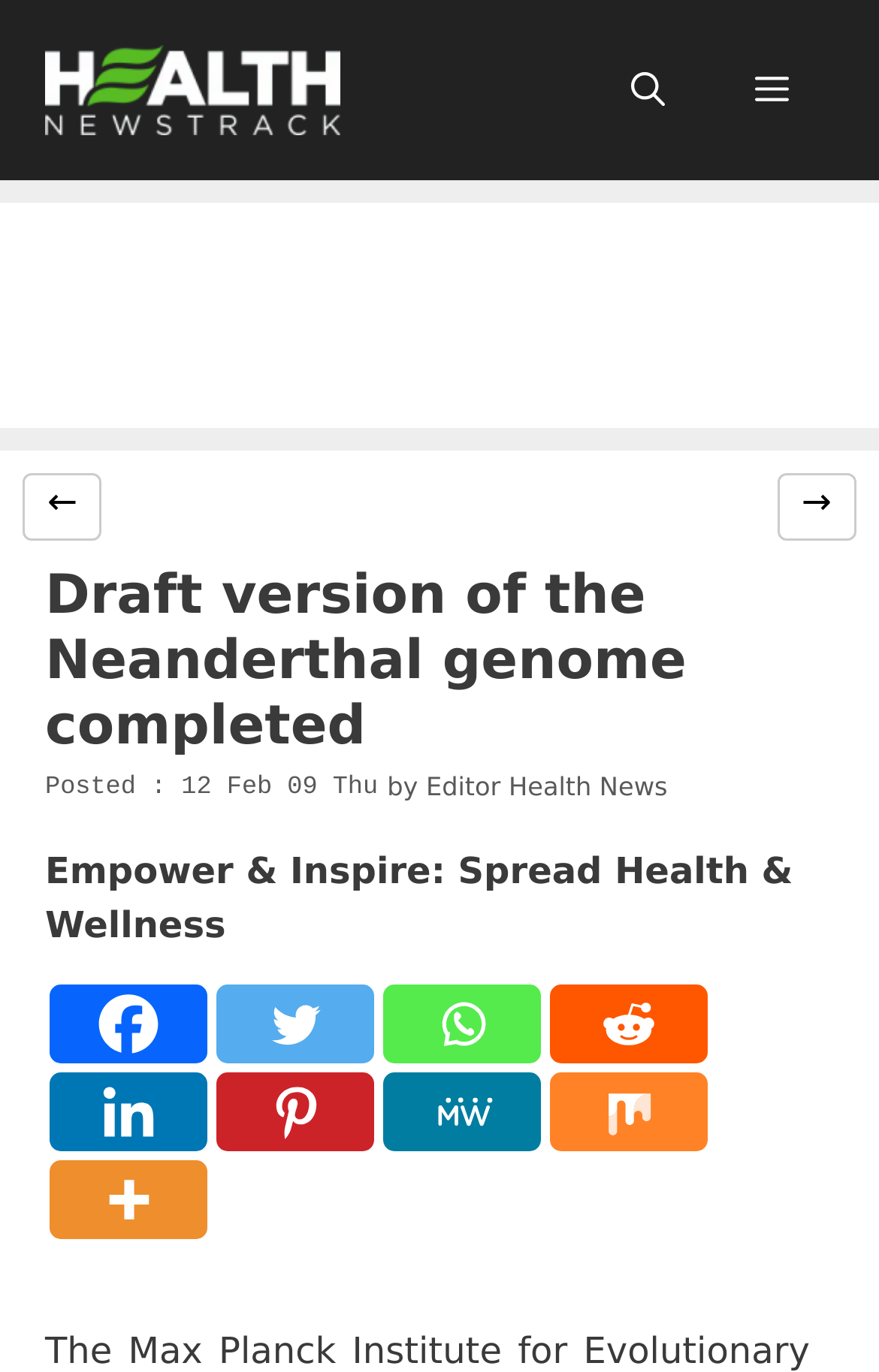Provide your answer in one word or a succinct phrase for the question: 
What is the name of the website?

Health Newstrack